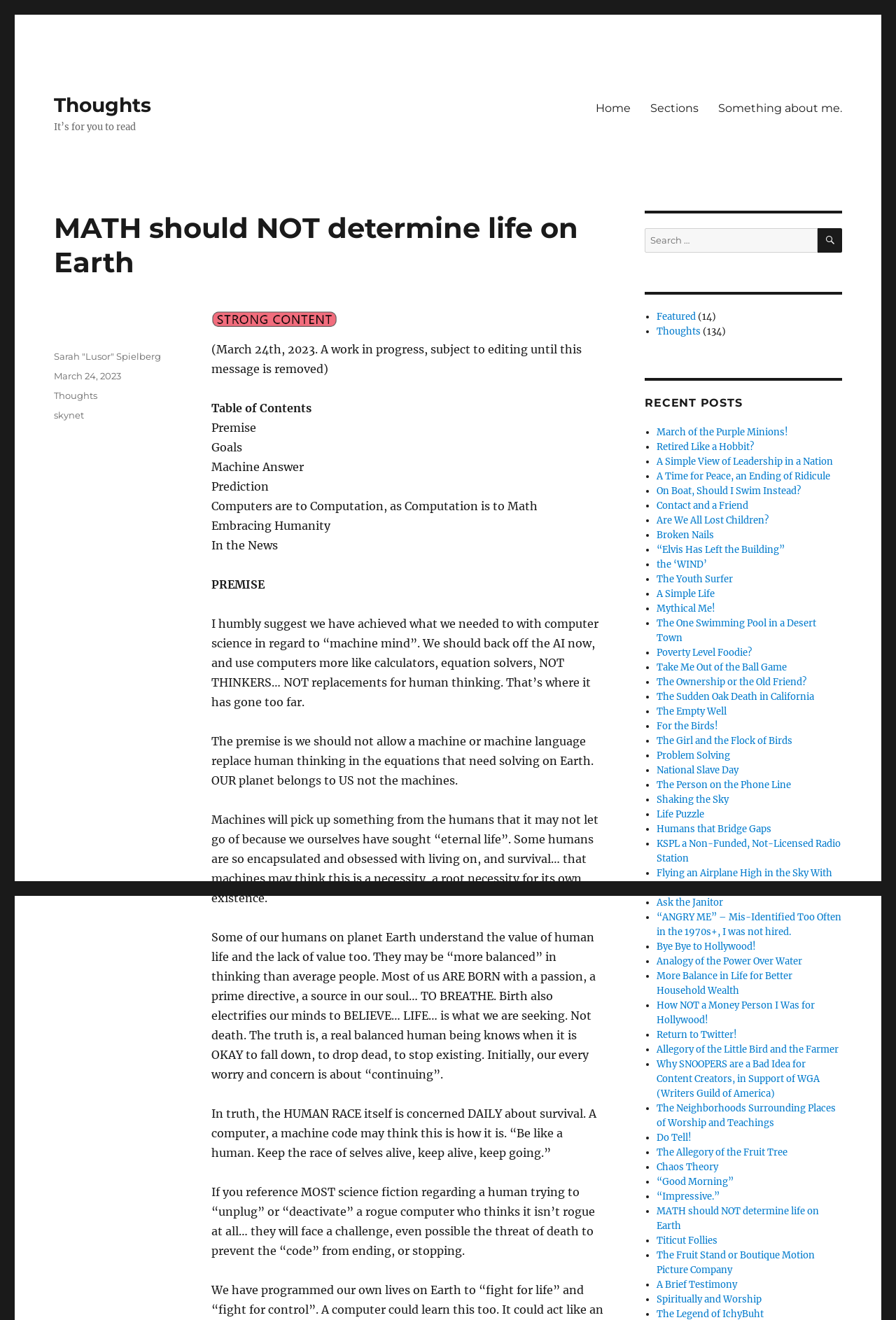Respond to the question below with a single word or phrase: What is the title of the first section of the post?

Premise